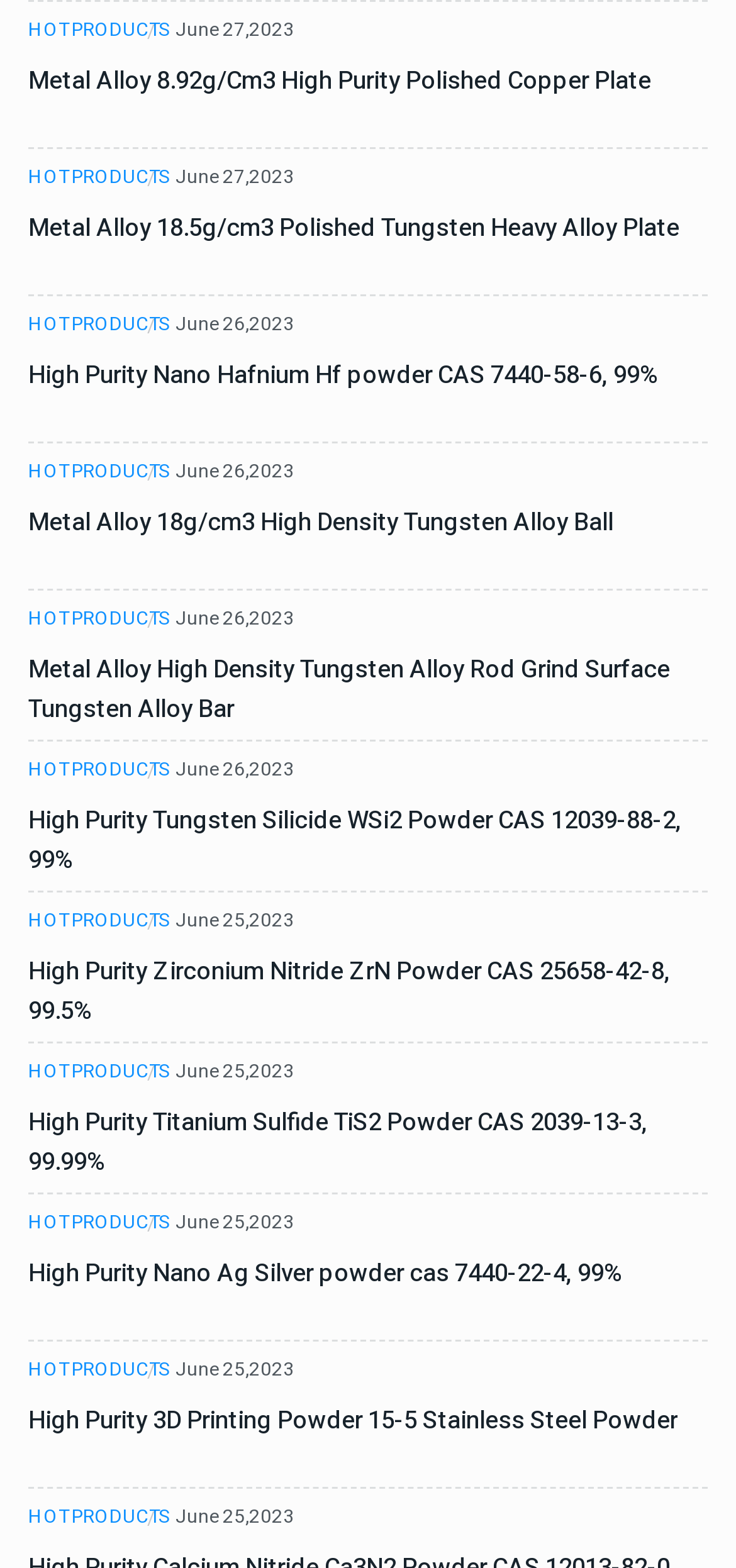Can you identify the bounding box coordinates of the clickable region needed to carry out this instruction: 'Explore High Purity Nano Hafnium Hf powder CAS 7440-58-6, 99%'? The coordinates should be four float numbers within the range of 0 to 1, stated as [left, top, right, bottom].

[0.038, 0.226, 0.895, 0.252]